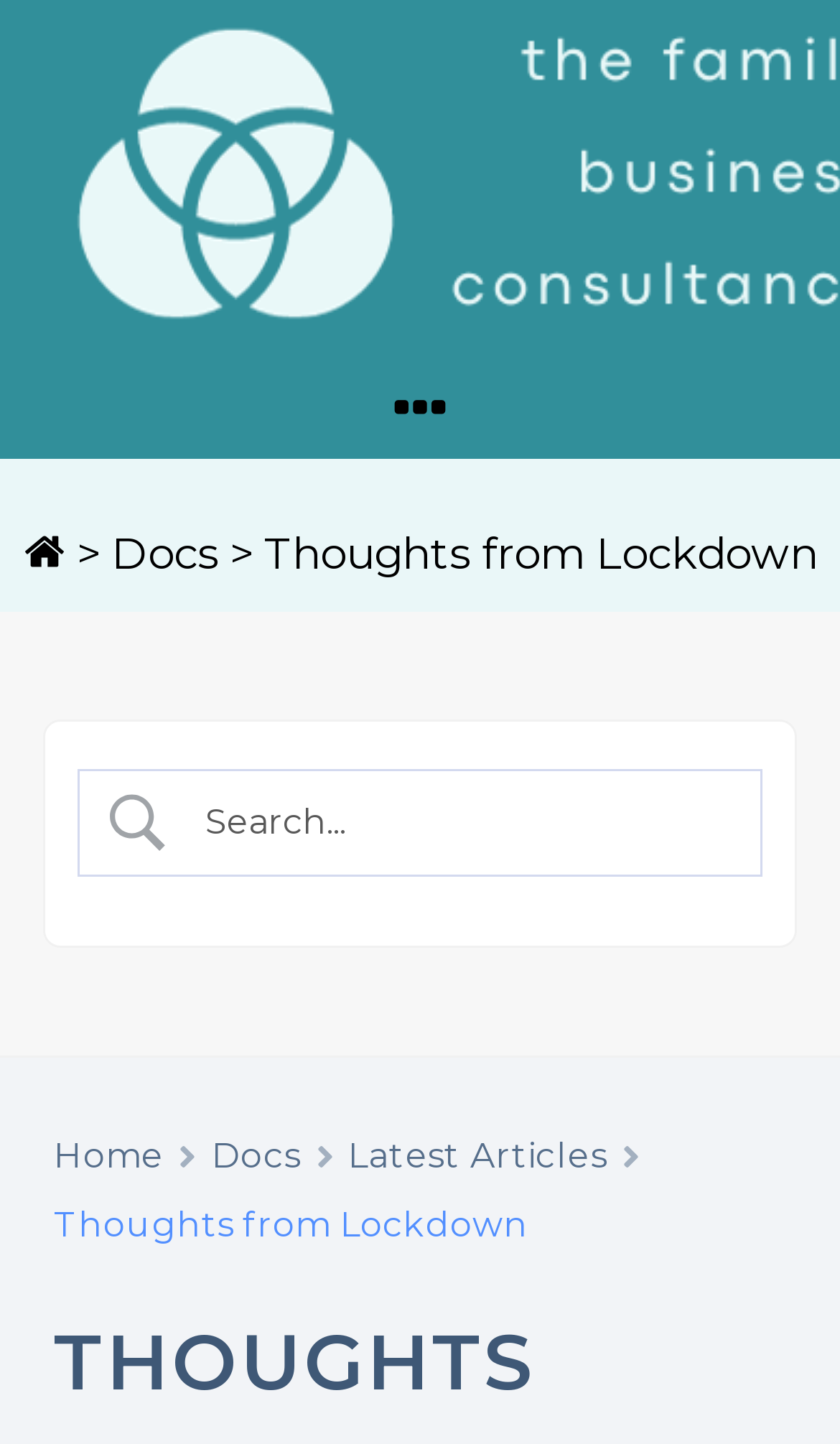Determine the bounding box for the UI element as described: "Latest Articles". The coordinates should be represented as four float numbers between 0 and 1, formatted as [left, top, right, bottom].

[0.414, 0.78, 0.723, 0.821]